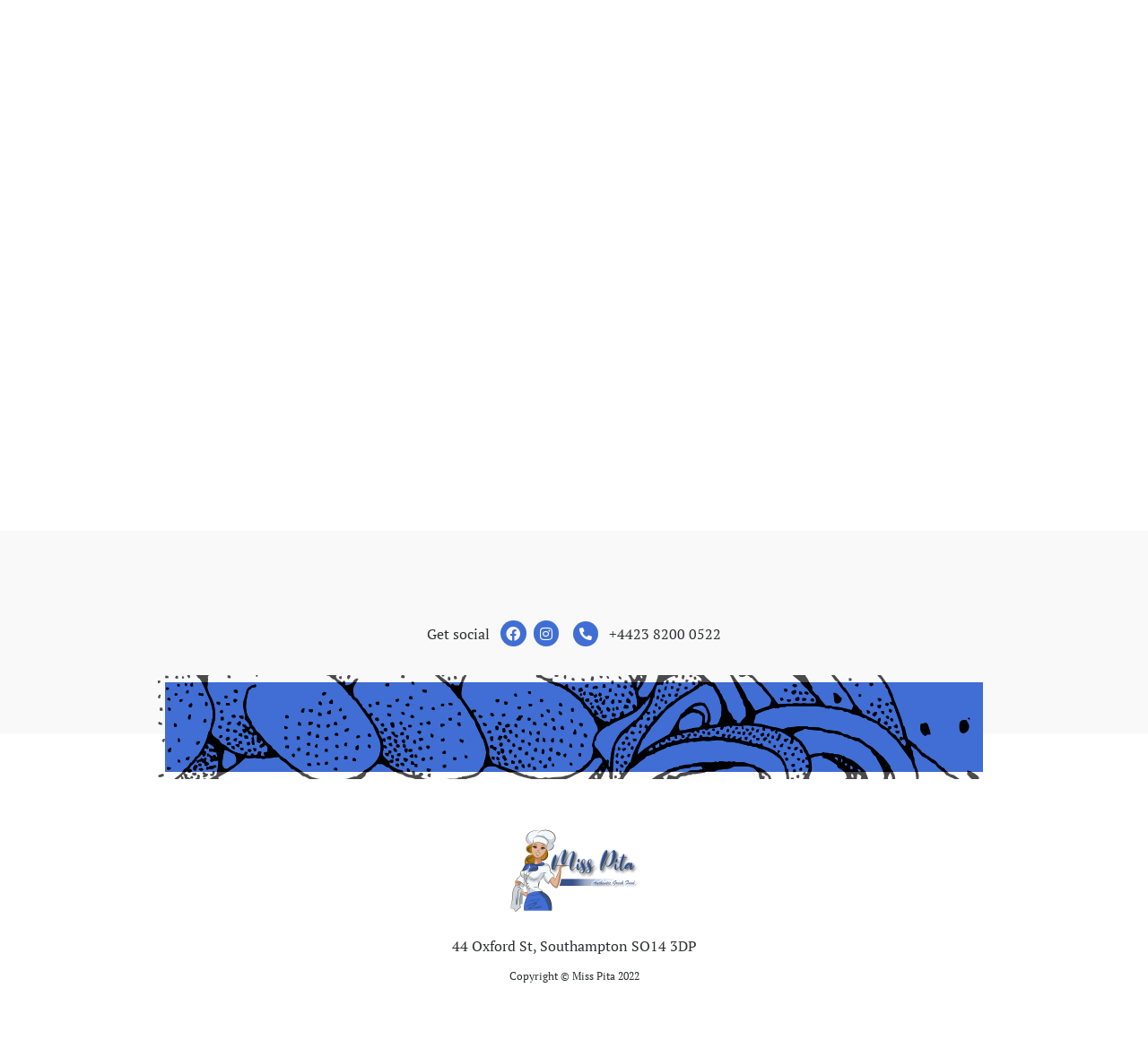Please answer the following question as detailed as possible based on the image: 
What is the address?

I found the address by looking at the static text element that contains the address, which is '44 Oxford St, Southampton SO14 3DP', located at the coordinates [0.393, 0.9, 0.607, 0.919] on the webpage.